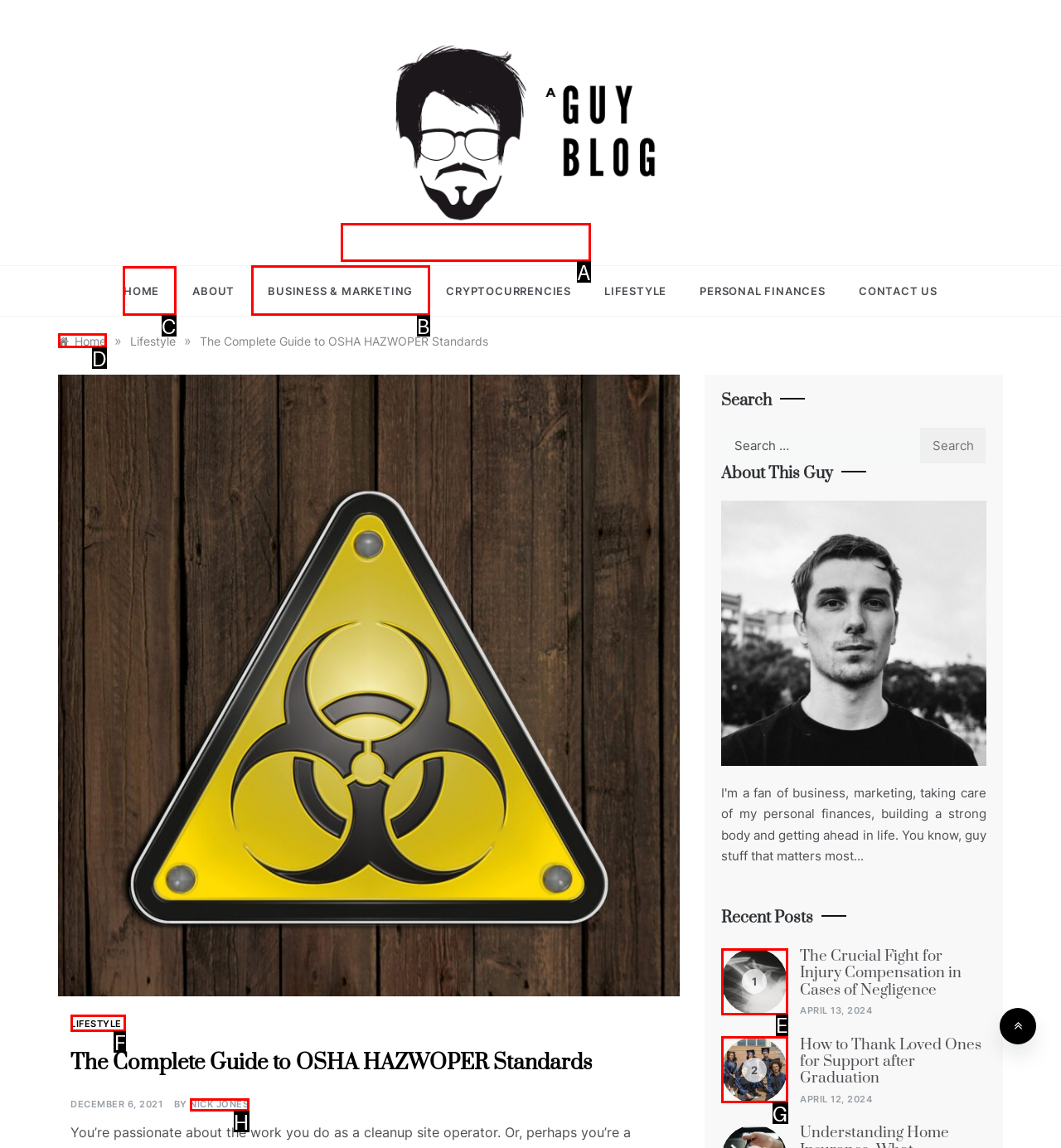Identify the appropriate lettered option to execute the following task: Click on the 'HOME' link
Respond with the letter of the selected choice.

C